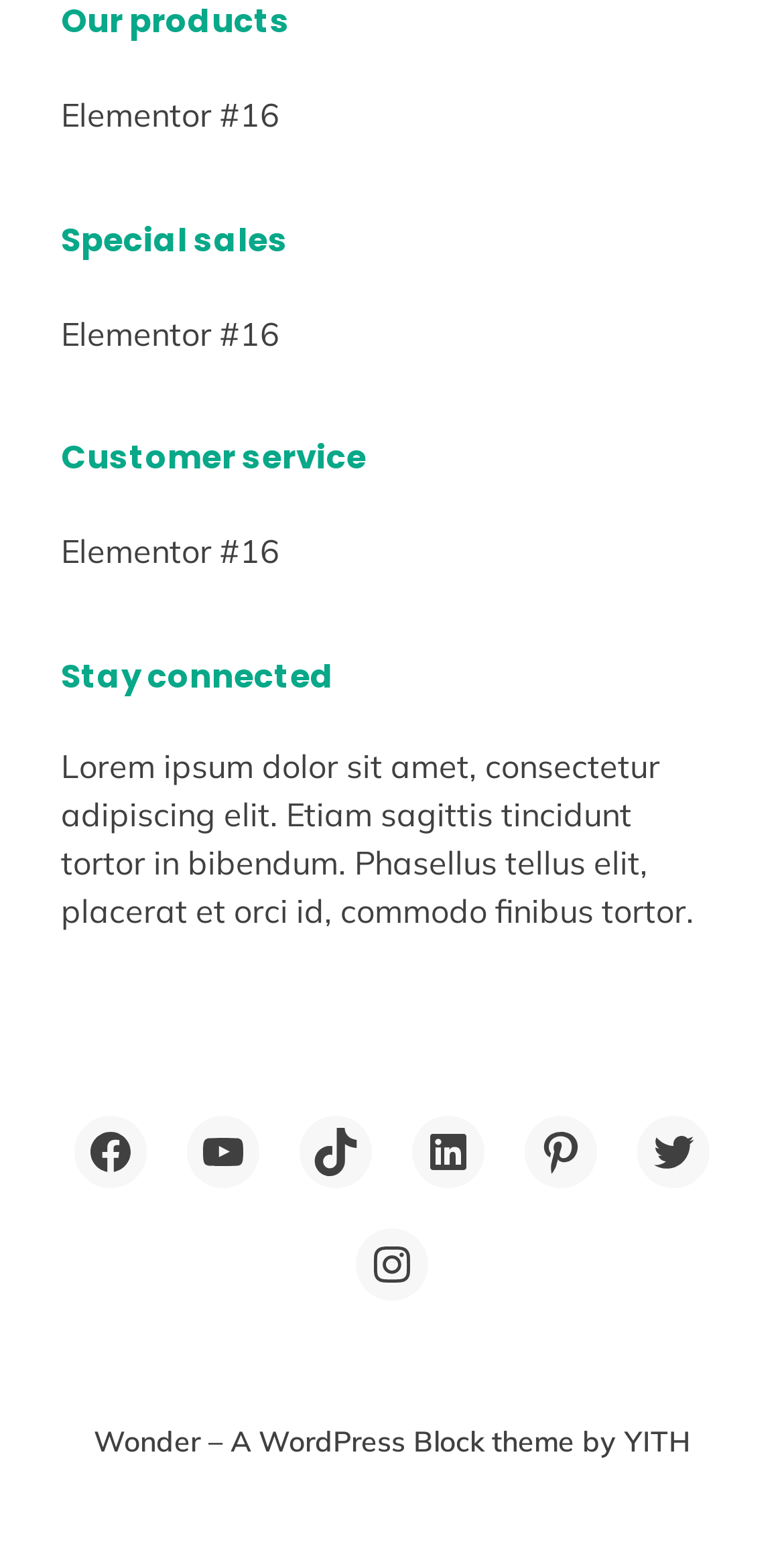Please respond to the question using a single word or phrase:
How many headings are there?

3